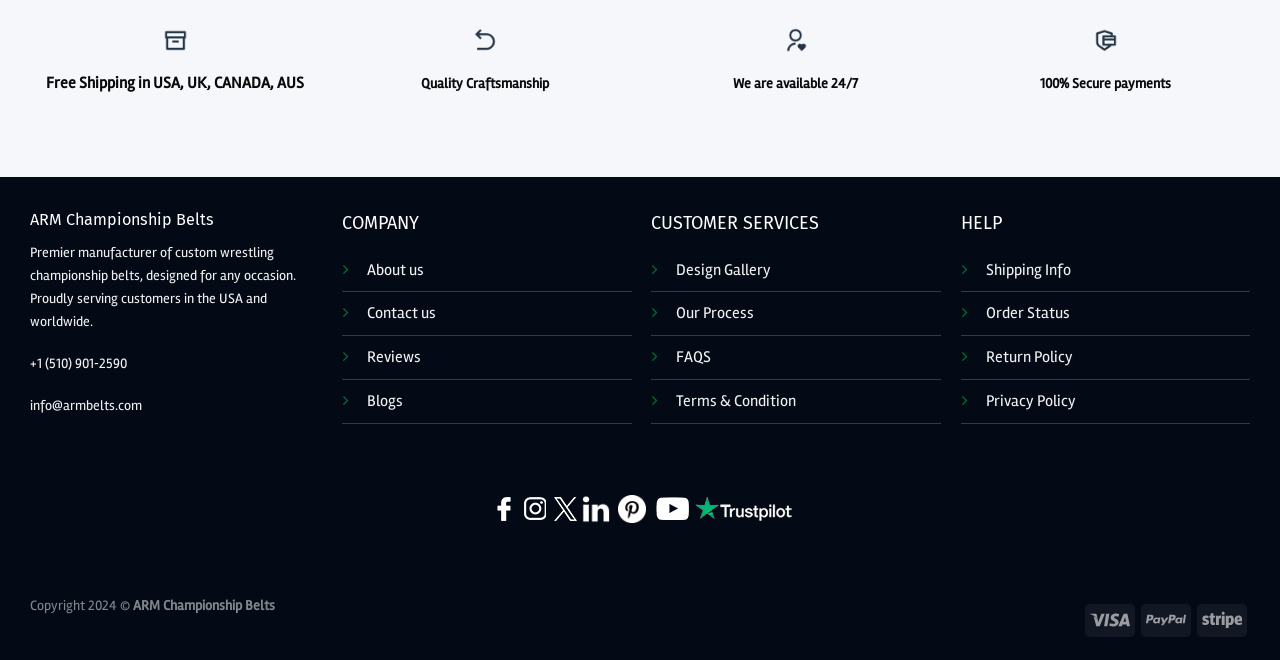Determine the bounding box coordinates in the format (top-left x, top-left y, bottom-right x, bottom-right y). Ensure all values are floating point numbers between 0 and 1. Identify the bounding box of the UI element described by: Terms & Condition

[0.528, 0.592, 0.622, 0.623]